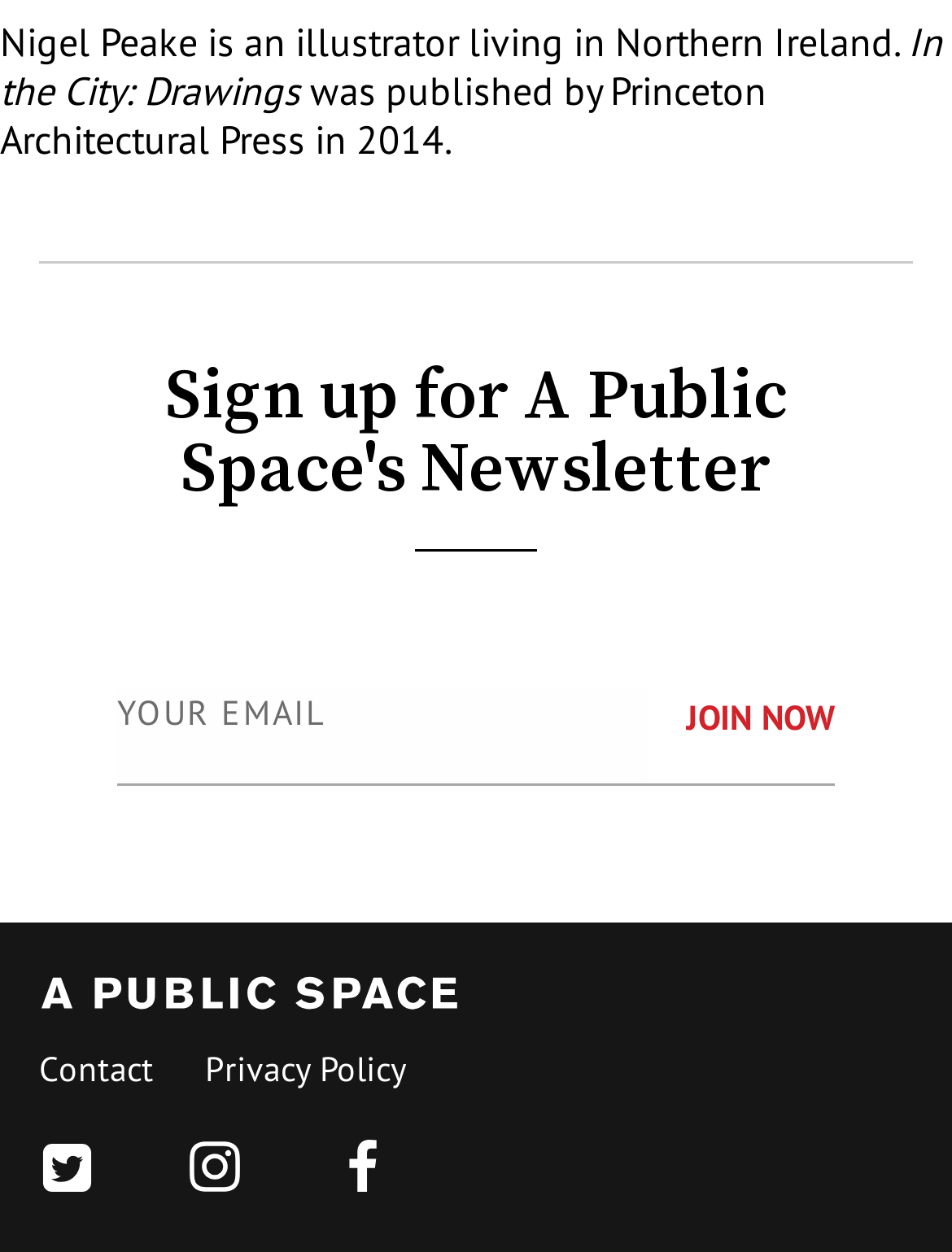Please identify the bounding box coordinates of the clickable area that will allow you to execute the instruction: "Enter email address".

[0.123, 0.55, 0.679, 0.626]